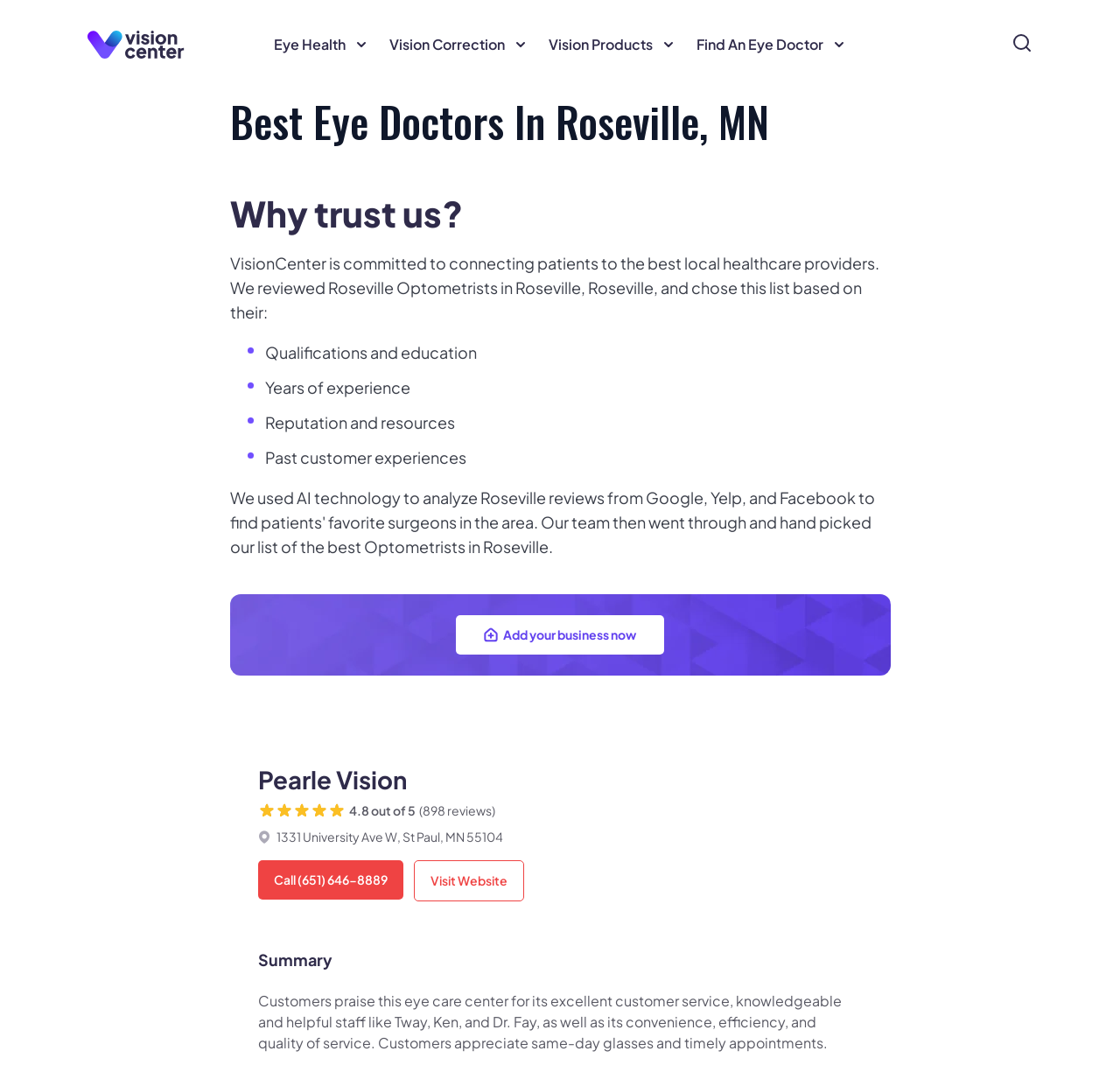Locate the bounding box coordinates of the UI element described by: "Eye Health Tips". Provide the coordinates as four float numbers between 0 and 1, formatted as [left, top, right, bottom].

[0.154, 0.29, 0.231, 0.304]